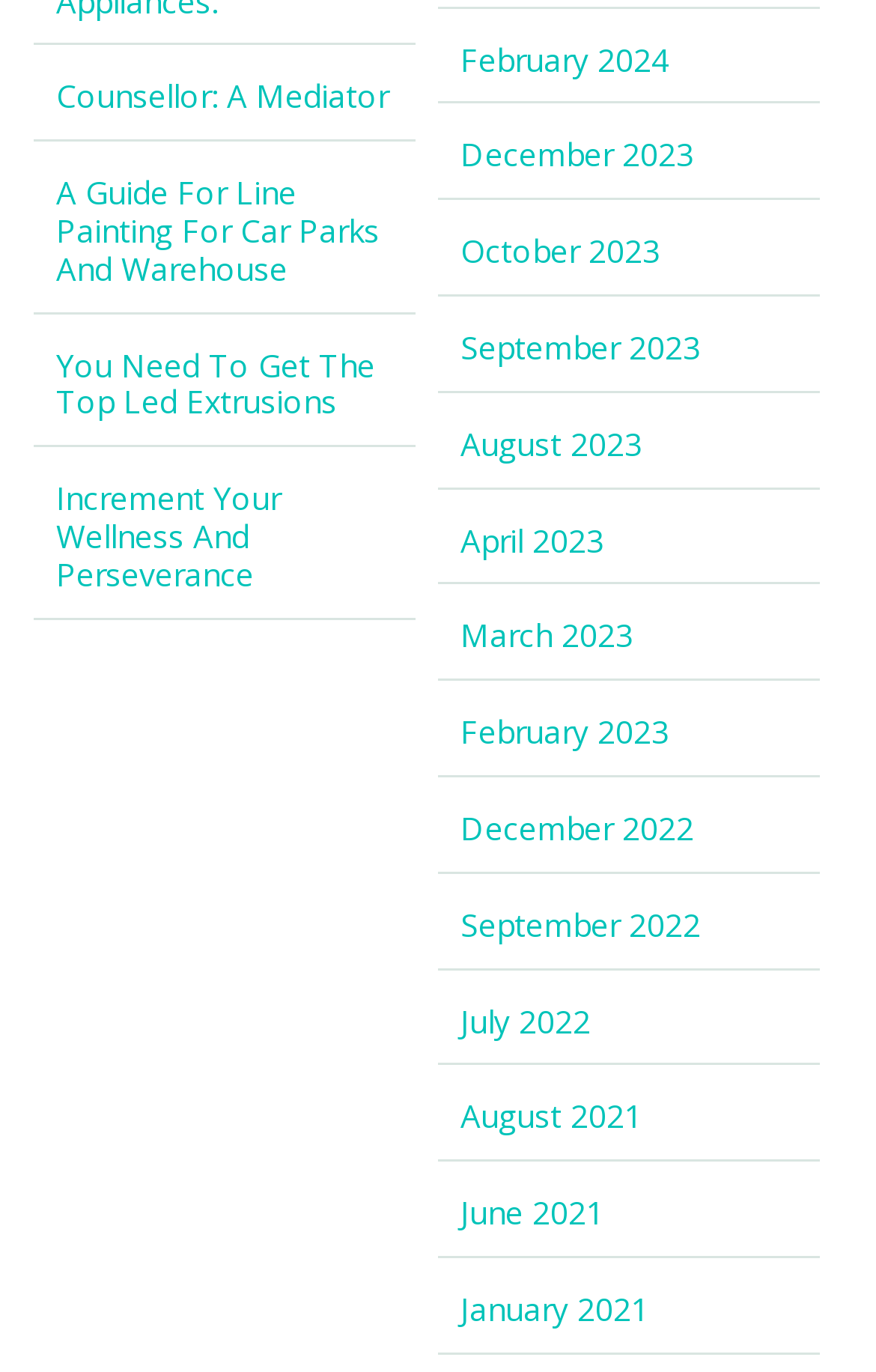Identify the bounding box for the UI element specified in this description: "Increment Your Wellness And Perseverance". The coordinates must be four float numbers between 0 and 1, formatted as [left, top, right, bottom].

[0.064, 0.348, 0.321, 0.434]